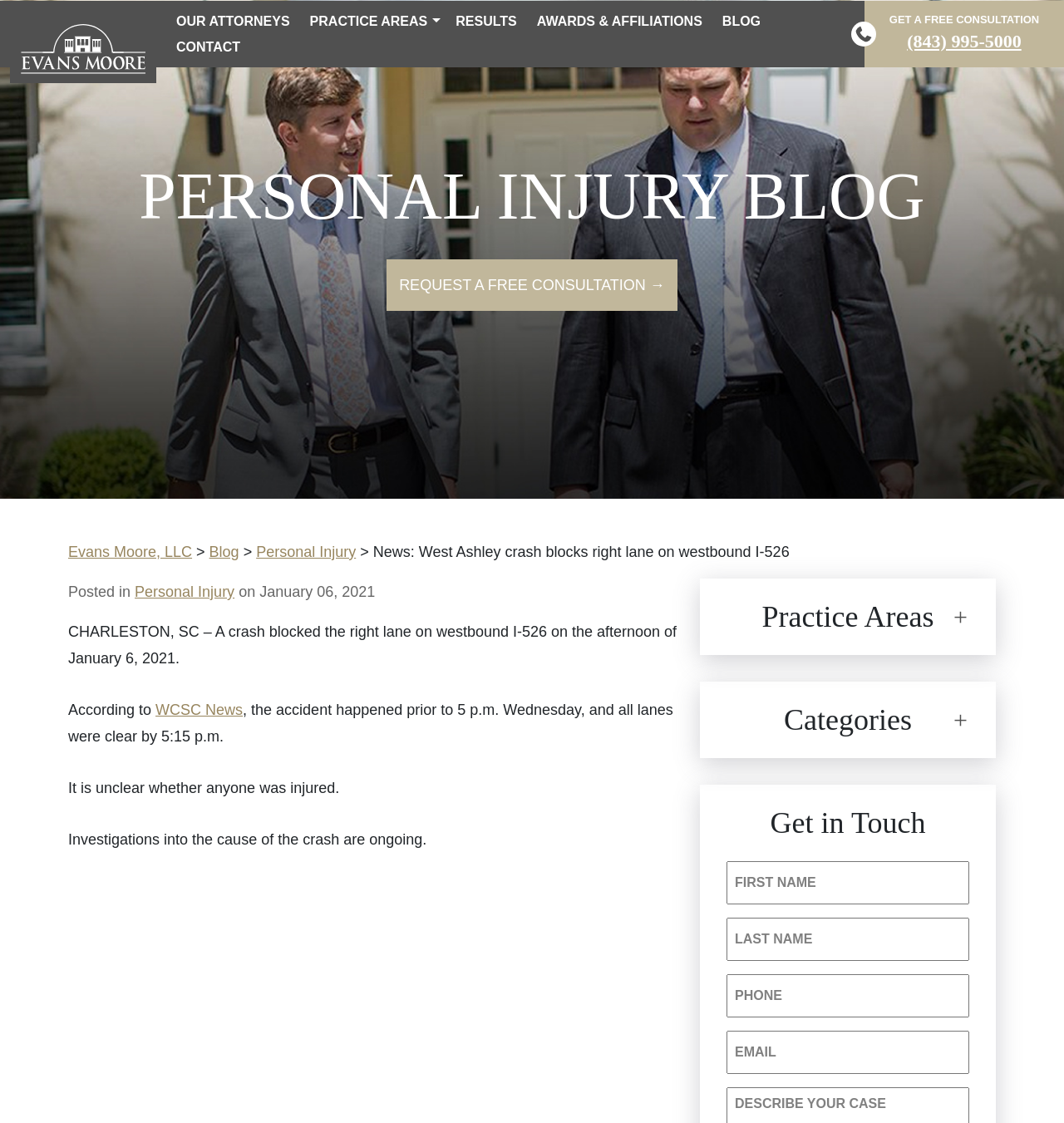How can users request a free consultation?
Refer to the image and offer an in-depth and detailed answer to the question.

The webpage provides a prominent link 'REQUEST A FREE CONSULTATION →' that users can click to request a free consultation with the law firm. Additionally, there is a 'Get a Free Consultation' button at the top of the webpage.